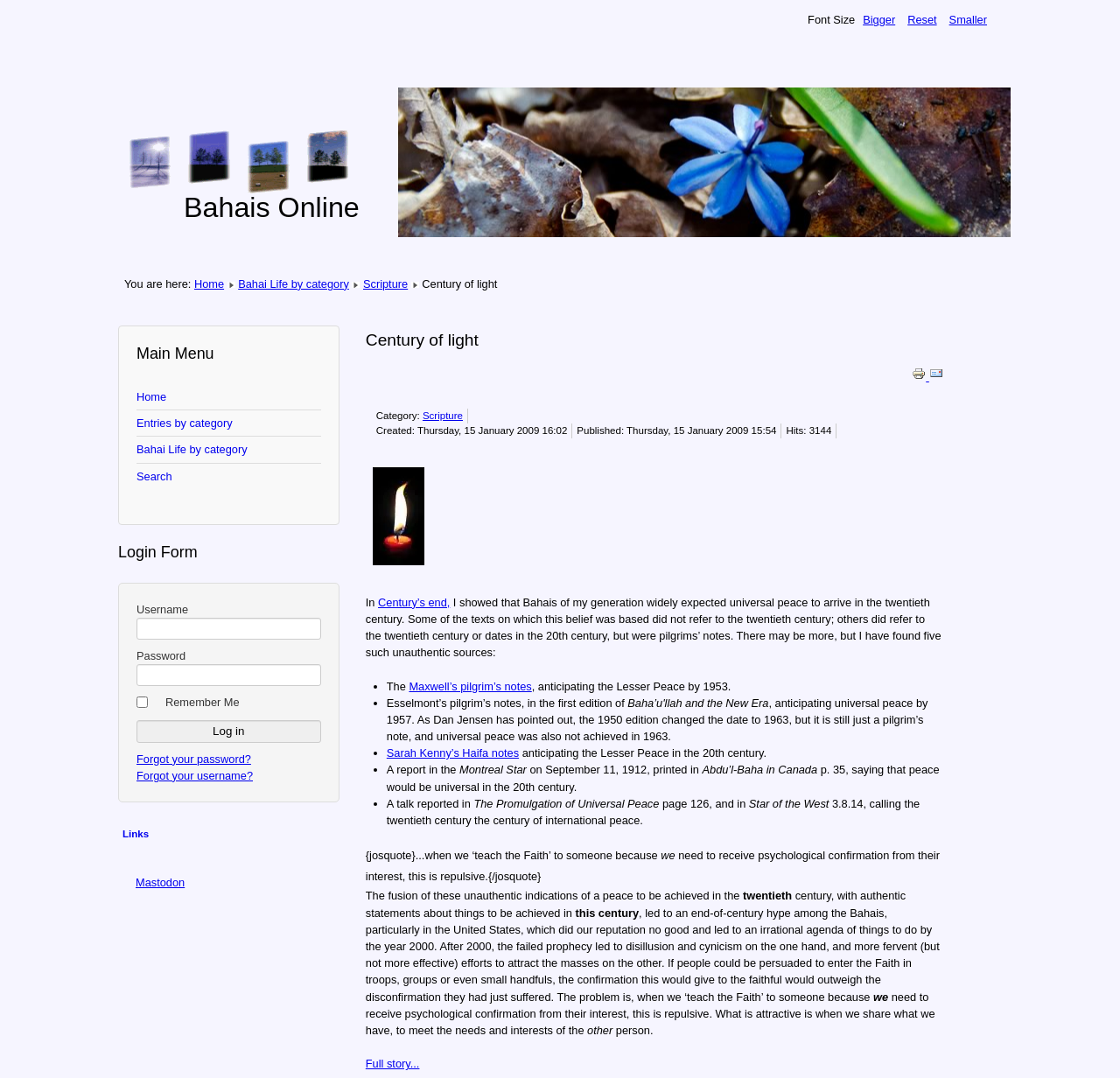Give a full account of the webpage's elements and their arrangement.

The webpage is titled "Century of Light" and has a heading "Bahais Online" at the top left corner, accompanied by an image. Below this, there is a font size adjustment section with links to increase, reset, and decrease the font size. 

To the right of the font size section, there is a breadcrumb navigation menu with links to "Home", "Bahai Life by category", and "Scripture". Below this, there is a main menu with links to "Home", "Entries by category", "Bahai Life by category", and "Search". 

On the left side of the page, there is a login form with fields for username and password, as well as a "Remember Me" checkbox and a "Log in" button. Below the login form, there are links to "Forgot your password?" and "Forgot your username?".

The main content of the page is divided into sections. The first section has a heading "Century of Light" and contains a description list with details about the category, creation date, publication date, and hits. Below this, there is a table with an image. 

The next section has a heading "In" and contains a long paragraph of text discussing the expectation of universal peace in the twentieth century among Bahais of a certain generation. The text is followed by a list of five unauthentic sources that were used to support this belief, each with a brief description. 

Finally, there is a quote from a talk reported in "The Promulgation of Universal Peace" and "Star of the West", calling the twentieth century the century of international peace. The page ends with a static text block discussing the fusion of unauthentic indications of peace to be achieved in the twentieth century with authentic statements about things to be achieved in this century.